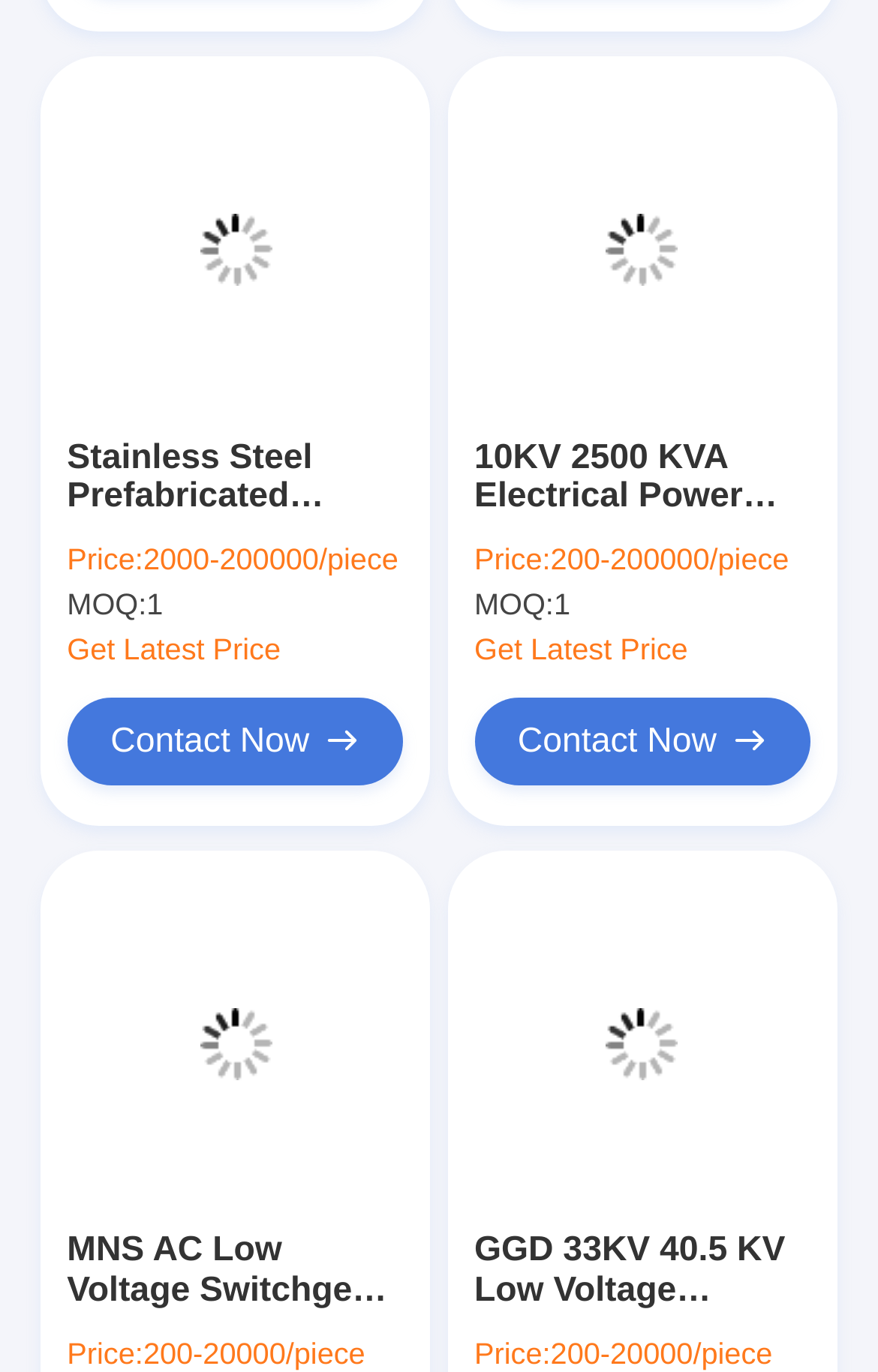Please provide the bounding box coordinates in the format (top-left x, top-left y, bottom-right x, bottom-right y). Remember, all values are floating point numbers between 0 and 1. What is the bounding box coordinate of the region described as: Products

[0.075, 0.256, 0.925, 0.328]